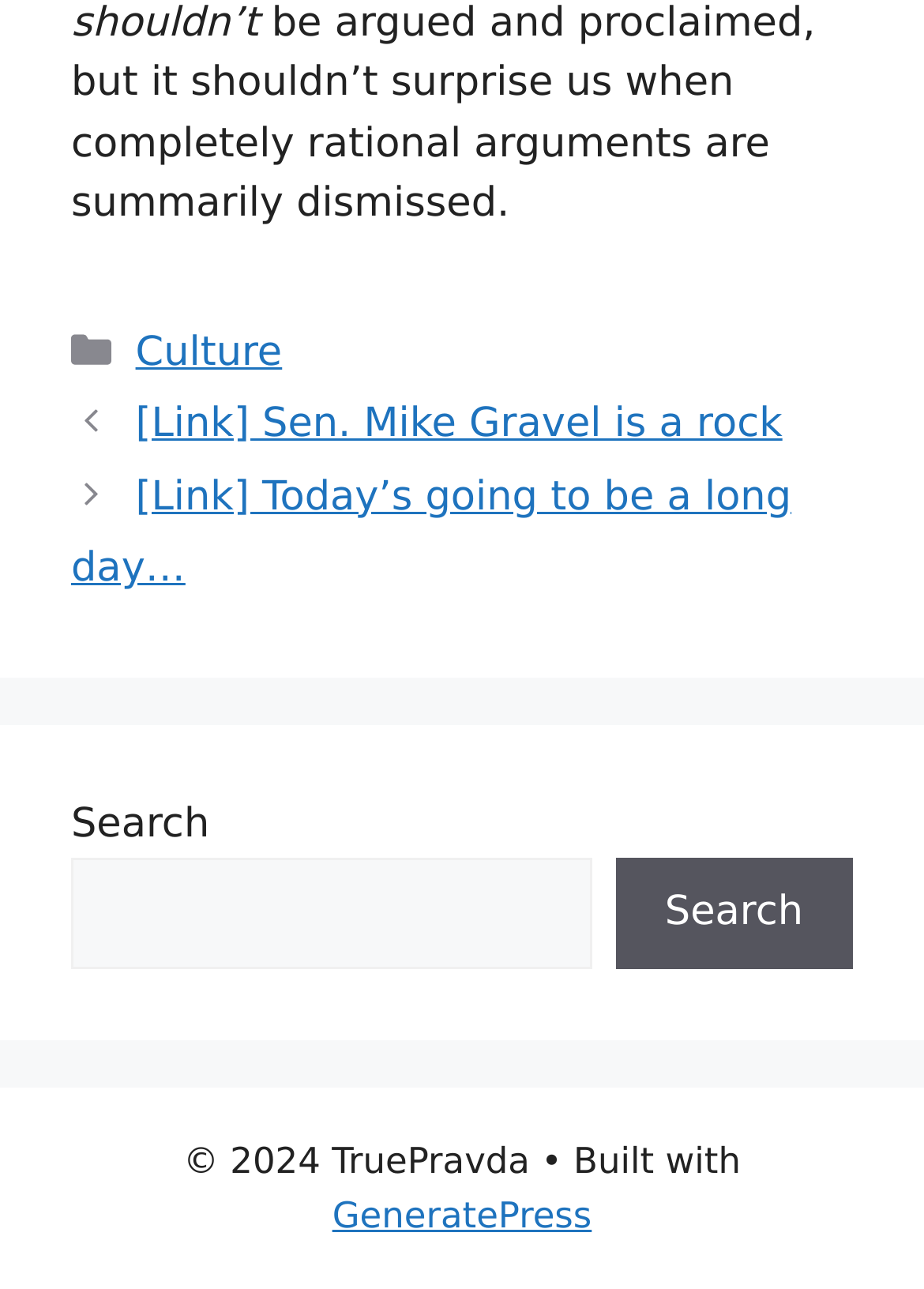What is the copyright year of the website?
Answer the question with just one word or phrase using the image.

2024